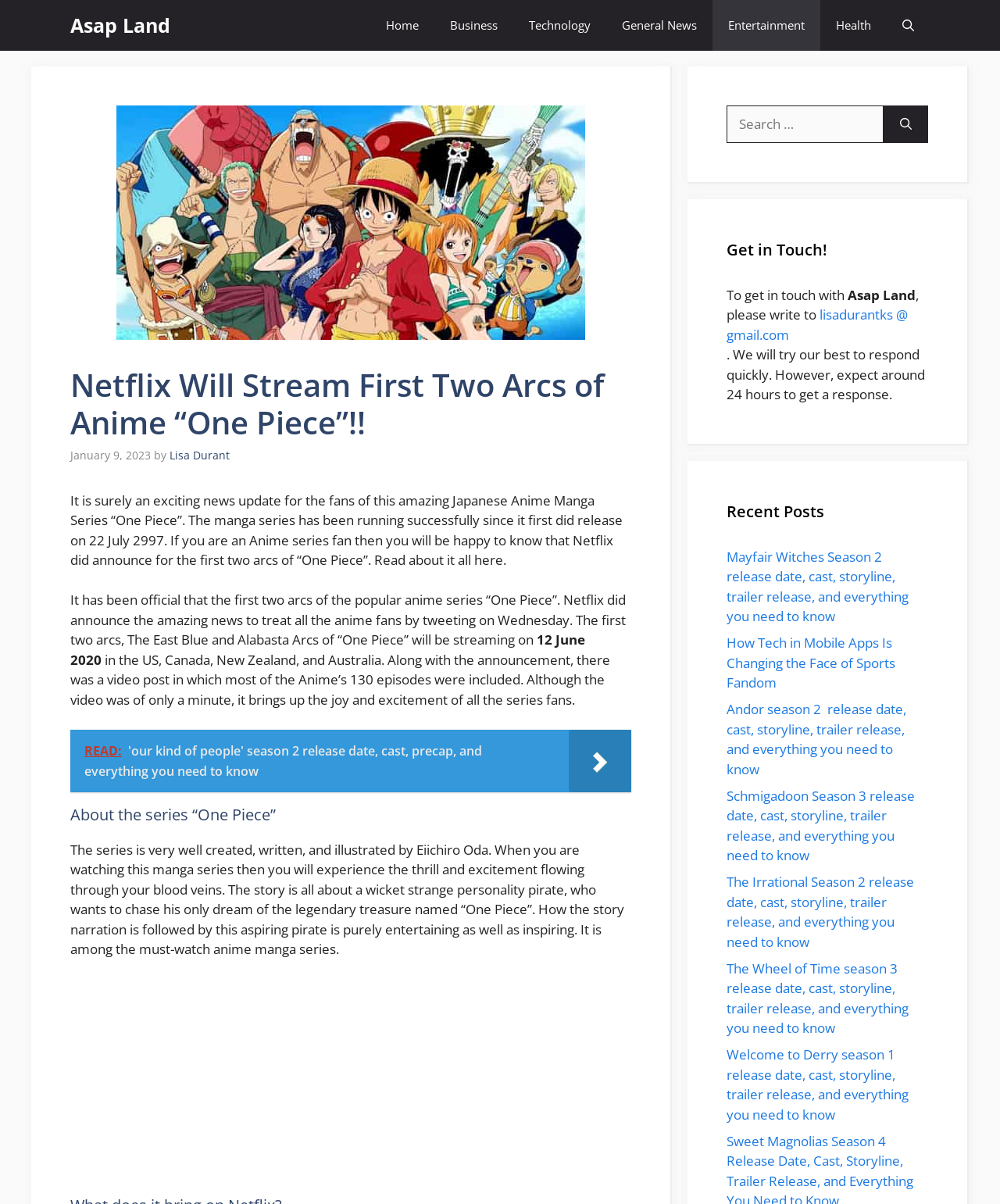Locate the bounding box coordinates of the region to be clicked to comply with the following instruction: "Read about 'One Piece' anime series". The coordinates must be four float numbers between 0 and 1, in the form [left, top, right, bottom].

[0.07, 0.408, 0.623, 0.473]